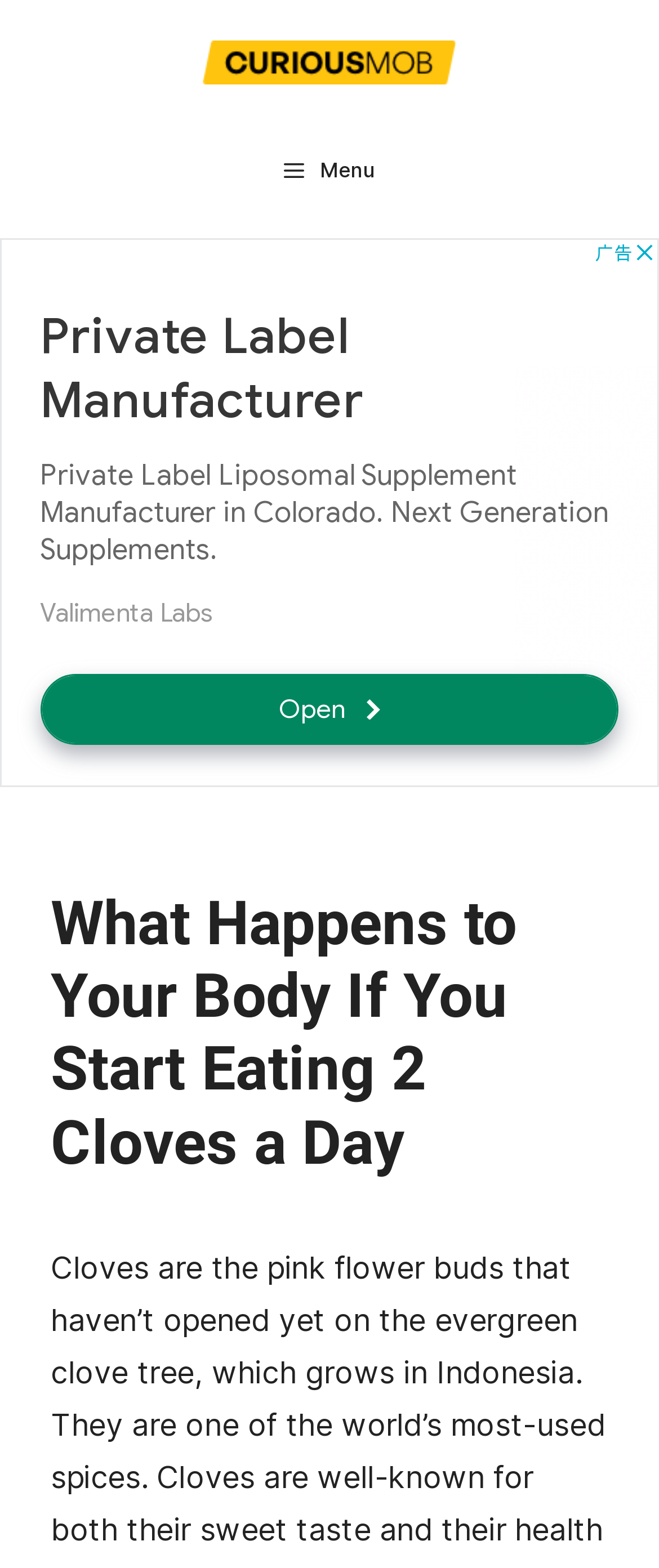Utilize the information from the image to answer the question in detail:
What is the purpose of the button at the top left?

I found a button element at the top left of the page with the text 'Menu', which suggests that it is used to open a menu or navigation options.